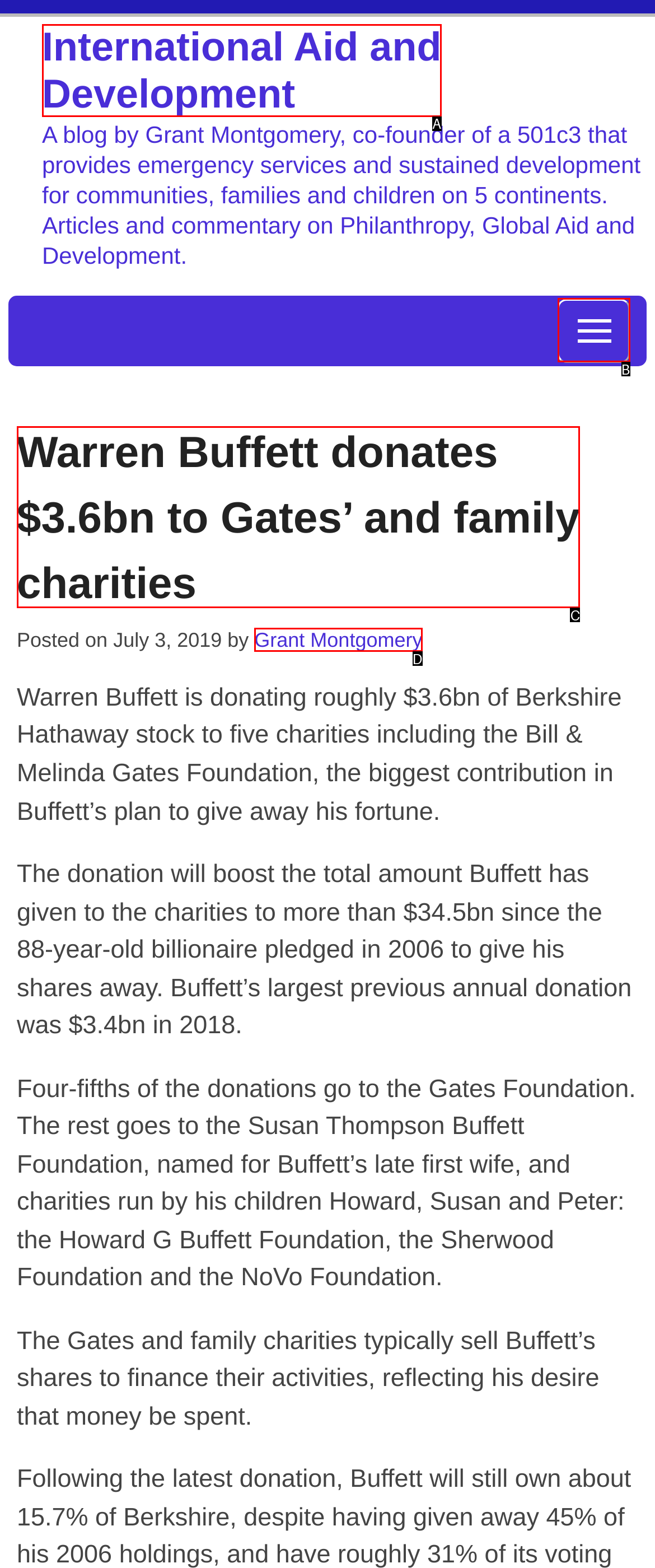Using the description: geographic information systems (GIS), find the HTML element that matches it. Answer with the letter of the chosen option.

None